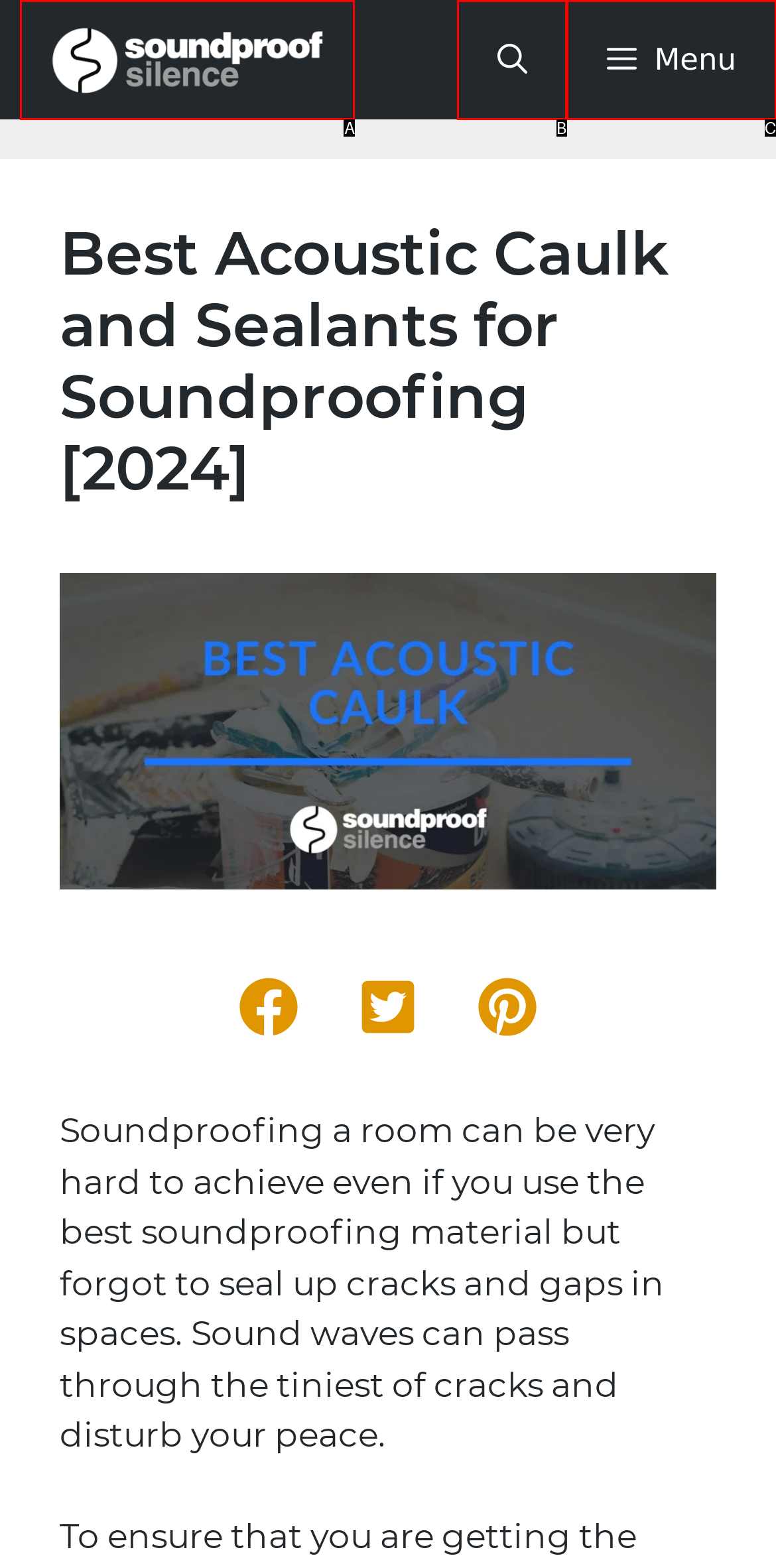Match the description: Ontario to the correct HTML element. Provide the letter of your choice from the given options.

None